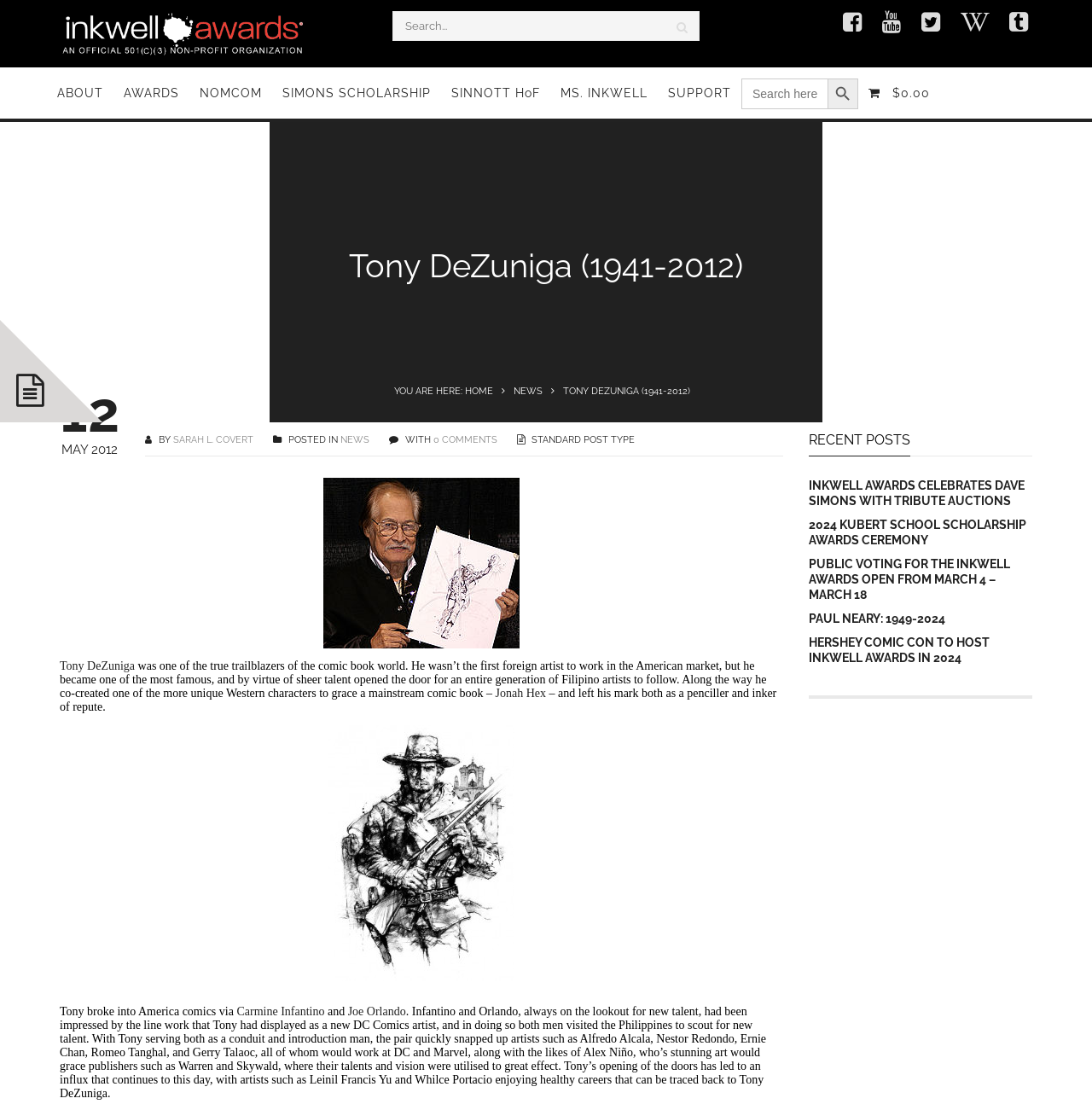Can you find the bounding box coordinates of the area I should click to execute the following instruction: "Read recent post about INKWELL AWARDS CELEBRATES DAVE SIMONS WITH TRIBUTE AUCTIONS"?

[0.74, 0.43, 0.945, 0.458]